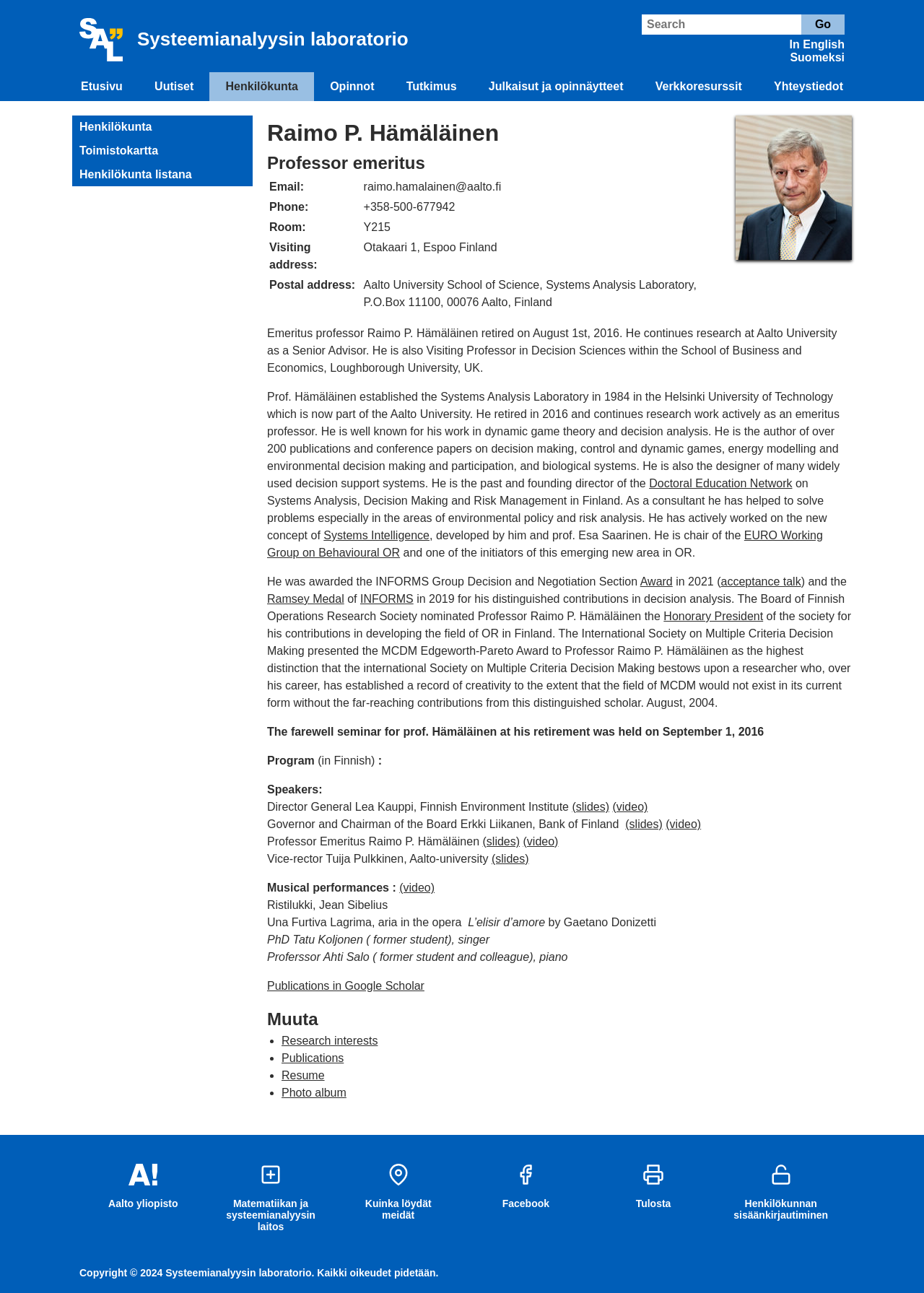Predict the bounding box of the UI element based on this description: "(video)".

[0.432, 0.682, 0.47, 0.691]